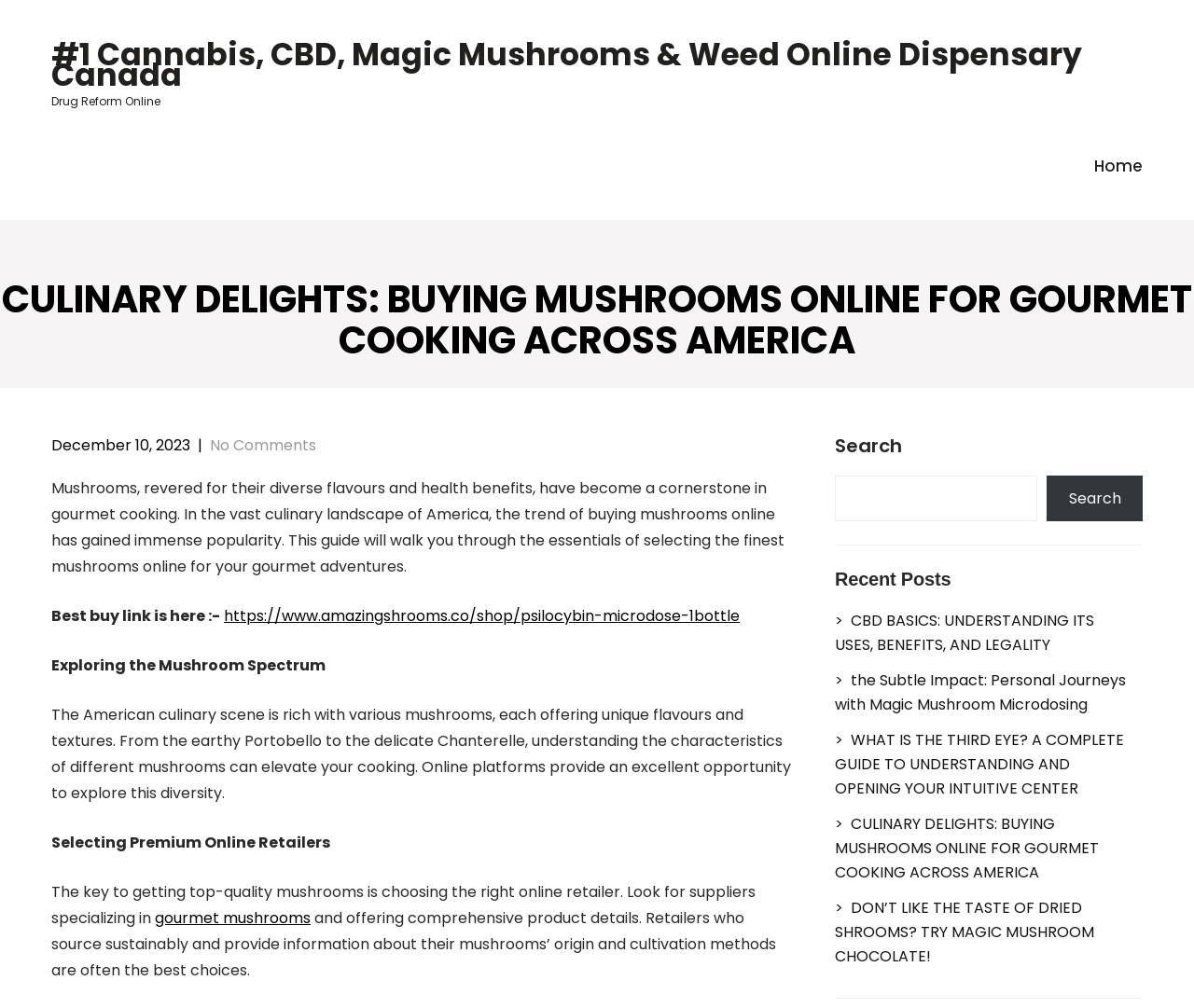Create a detailed summary of the webpage's content and design.

This webpage is about gourmet cooking, specifically focusing on buying mushrooms online in America. At the top, there is a heading that reads "CULINARY DELIGHTS: BUYING MUSHROOMS ONLINE FOR GOURMET COOKING ACROSS AMERICA" and a date "December 10, 2023" next to it. Below this heading, there is a paragraph of text that introduces the topic of buying mushrooms online and its growing popularity in America.

To the right of the heading, there is a link to the "Home" page. Above the main content area, there is a link to "#1 Cannabis, CBD, Magic Mushrooms & Weed Online Dispensary Canada" and a smaller heading with the same text.

The main content area is divided into sections. The first section has a heading "Exploring the Mushroom Spectrum" and discusses the various types of mushrooms available in America, their unique flavors, and textures. The second section has a heading "Selecting Premium Online Retailers" and provides tips on how to choose the right online retailer for gourmet mushrooms.

On the right side of the page, there is a search bar with a button and a "Recent Posts" section that lists five links to other articles, including one that is the same as the current page.

There are a total of 7 links on the page, including the "Home" link, the "#1 Cannabis, CBD, Magic Mushrooms & Weed Online Dispensary Canada" link, and the five links in the "Recent Posts" section. There are also several static text elements, including headings, paragraphs, and a date.